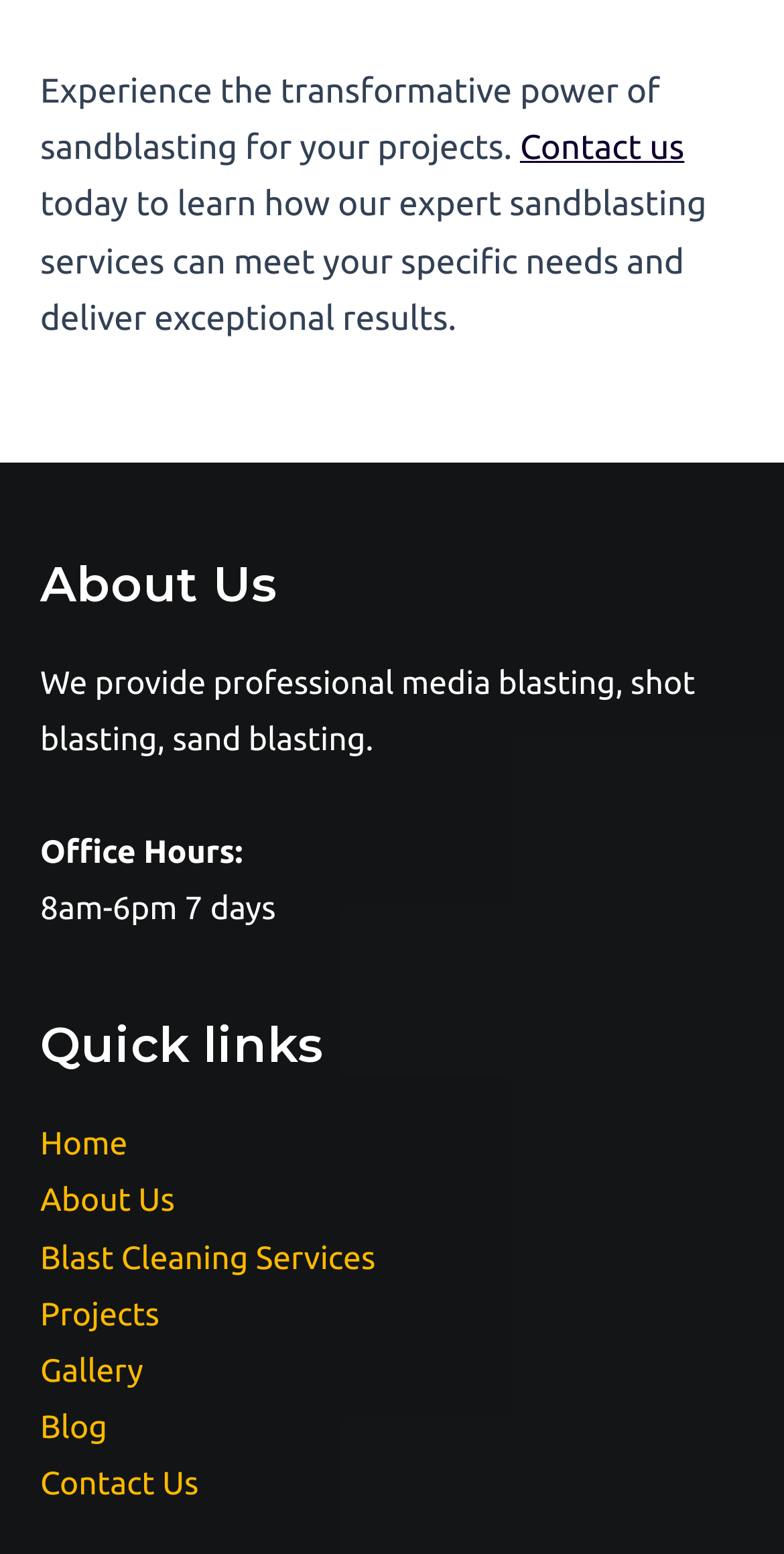Identify the bounding box coordinates of the clickable region required to complete the instruction: "View the gallery". The coordinates should be given as four float numbers within the range of 0 and 1, i.e., [left, top, right, bottom].

[0.051, 0.871, 0.183, 0.894]